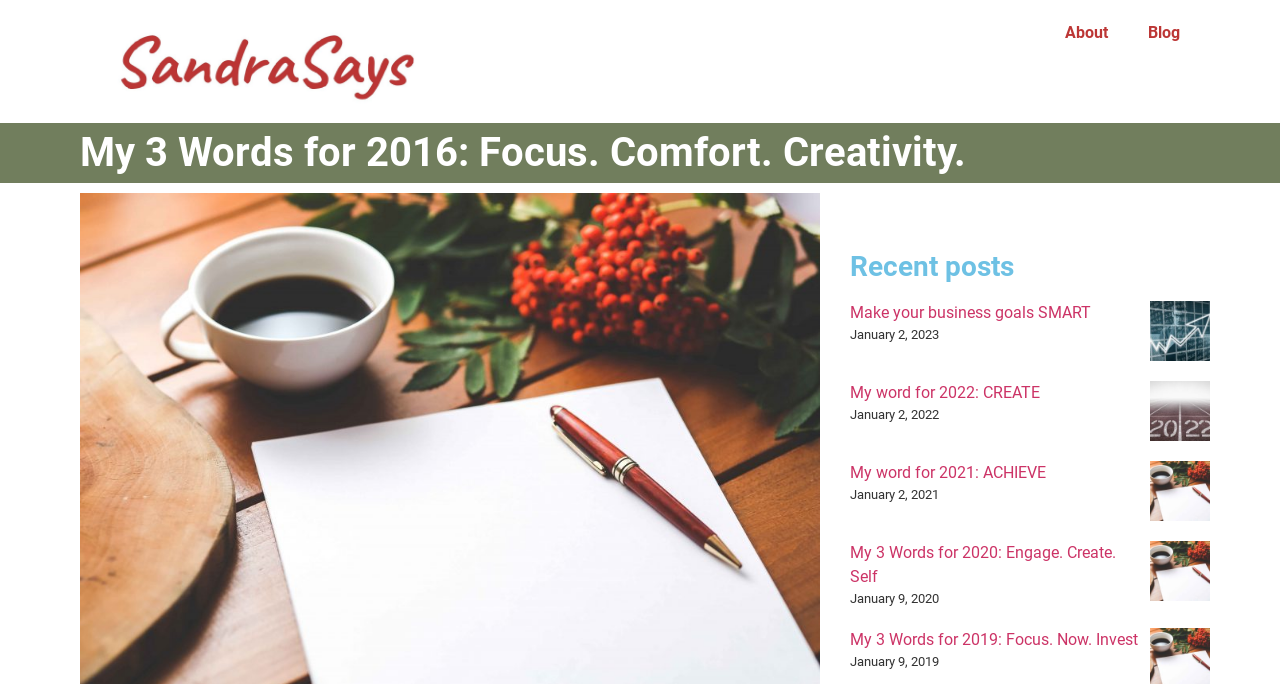Bounding box coordinates are given in the format (top-left x, top-left y, bottom-right x, bottom-right y). All values should be floating point numbers between 0 and 1. Provide the bounding box coordinate for the UI element described as: About

[0.816, 0.015, 0.881, 0.082]